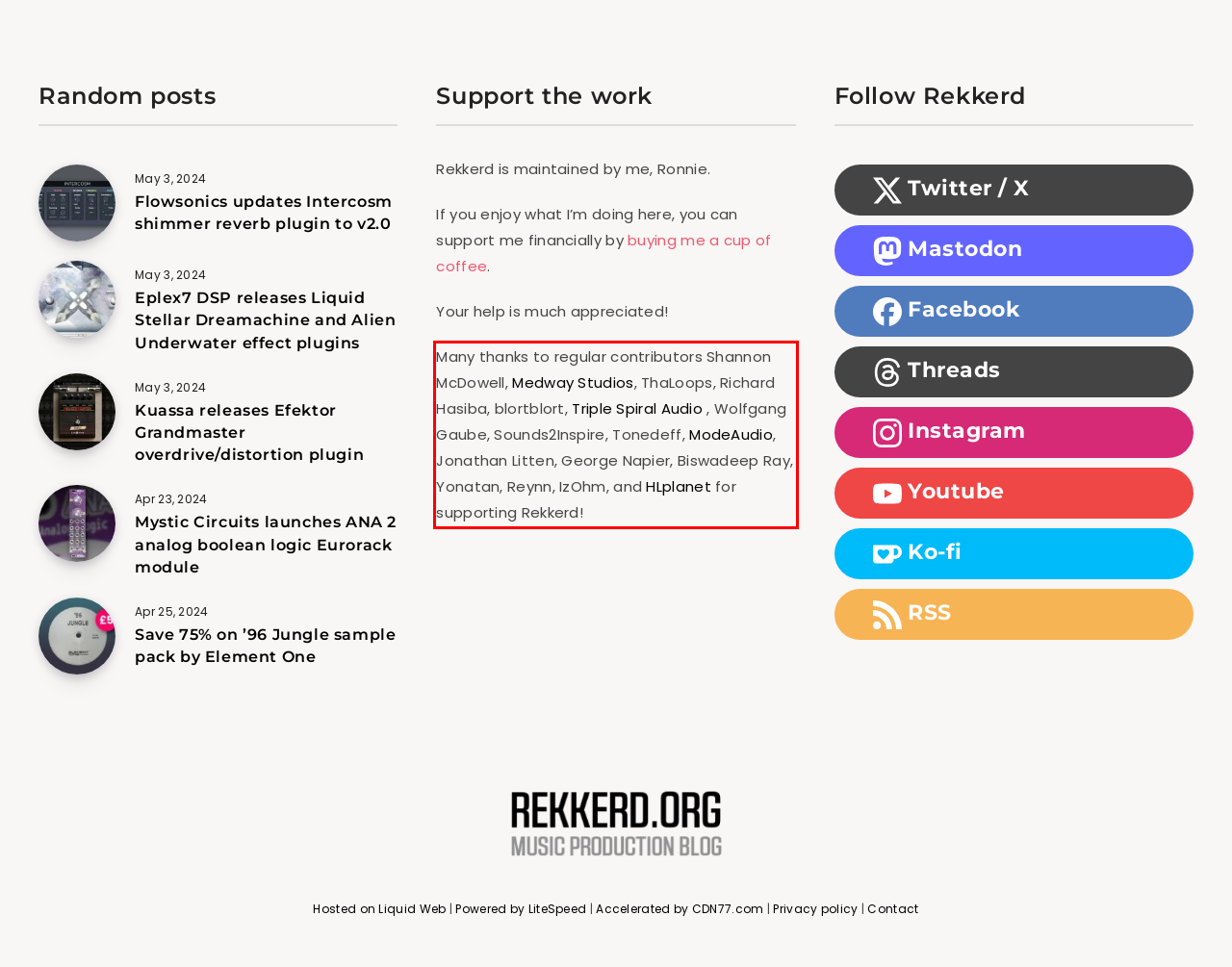Extract and provide the text found inside the red rectangle in the screenshot of the webpage.

Many thanks to regular contributors Shannon McDowell, Medway Studios, ThaLoops, Richard Hasiba, blortblort, Triple Spiral Audio , Wolfgang Gaube, Sounds2Inspire, Tonedeff, ModeAudio, Jonathan Litten, George Napier, Biswadeep Ray, Yonatan, Reynn, IzOhm, and HLplanet for supporting Rekkerd!